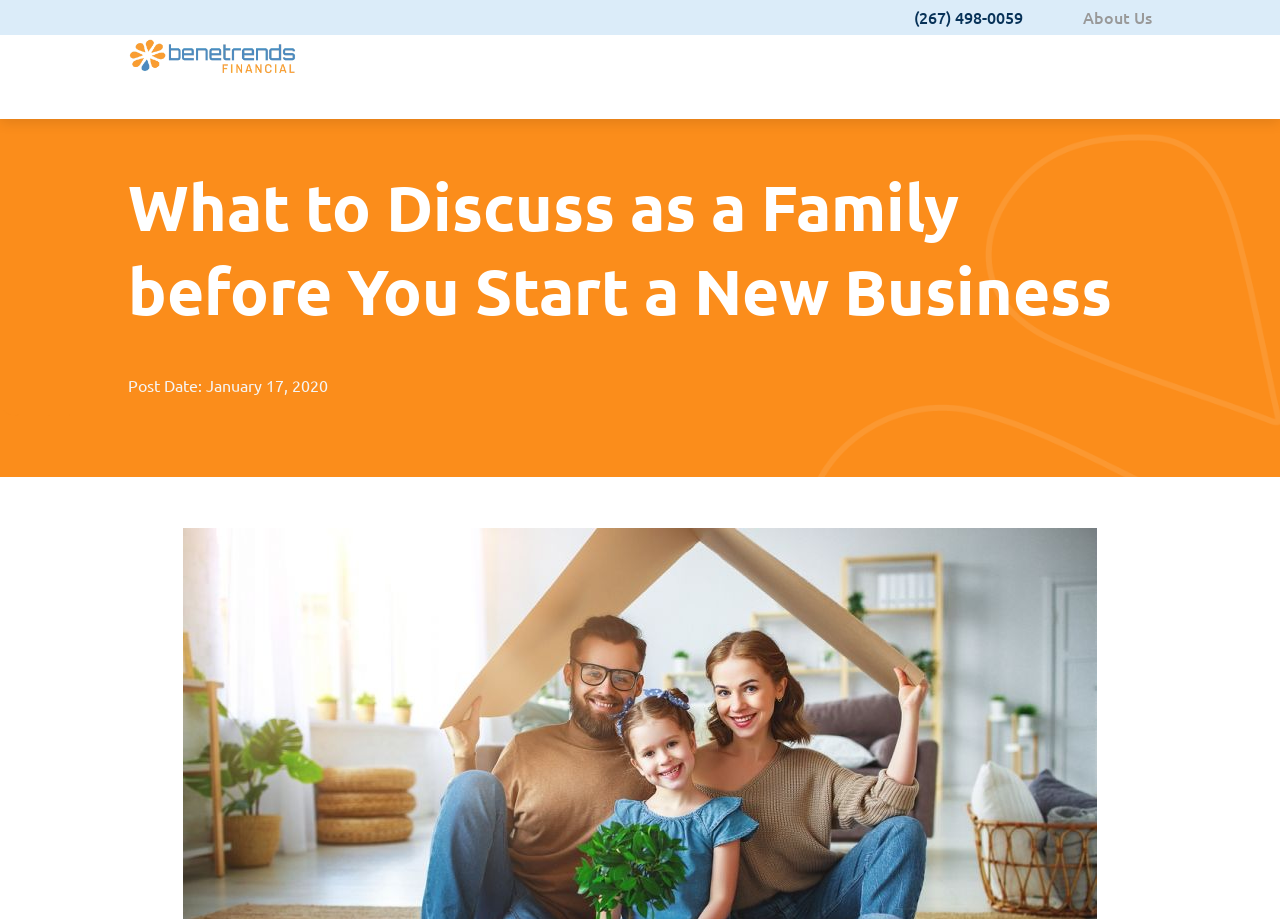Determine the bounding box for the HTML element described here: "About Us". The coordinates should be given as [left, top, right, bottom] with each number being a float between 0 and 1.

[0.823, 0.007, 0.9, 0.03]